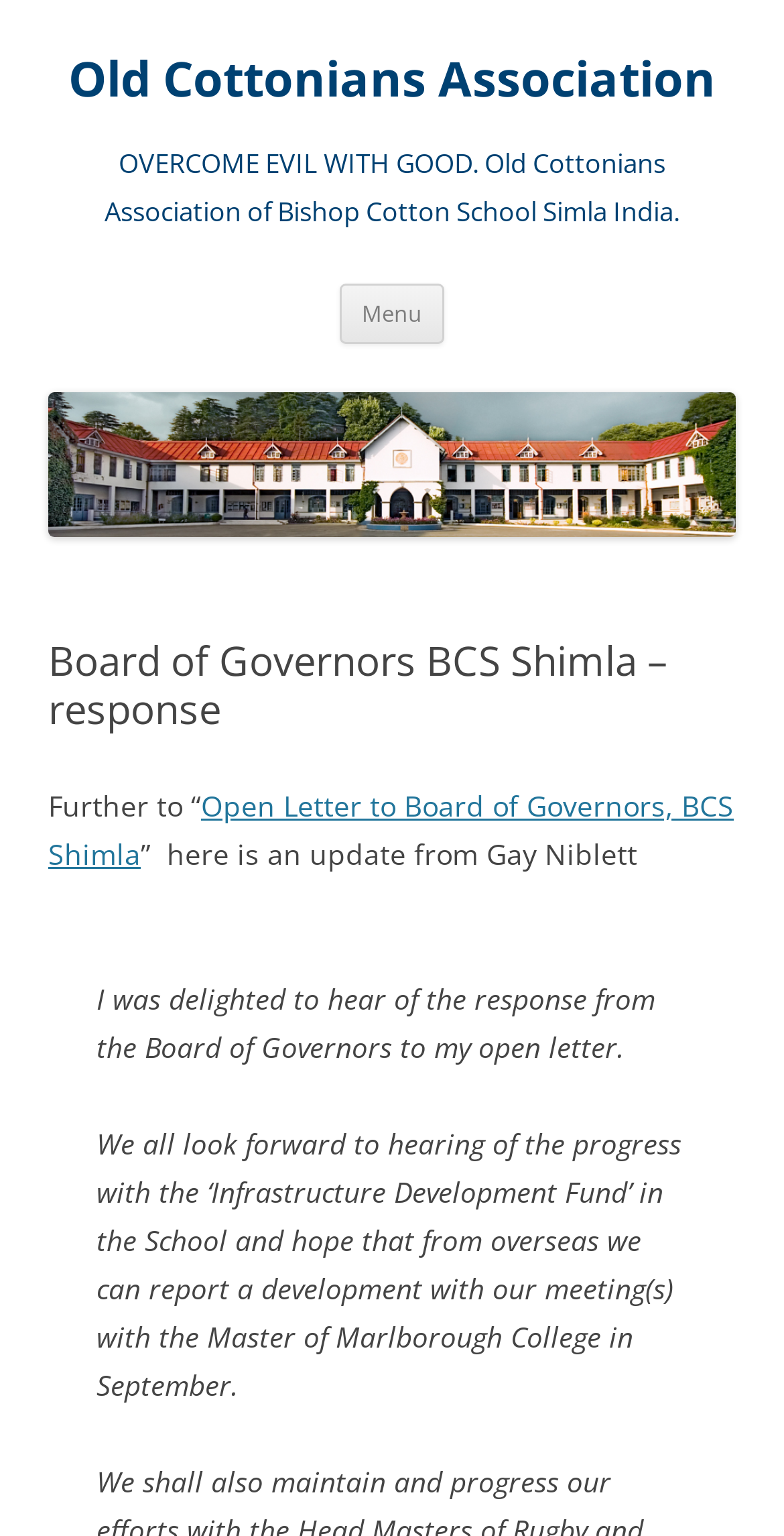Give a one-word or short-phrase answer to the following question: 
Who wrote the update?

Gay Niblett